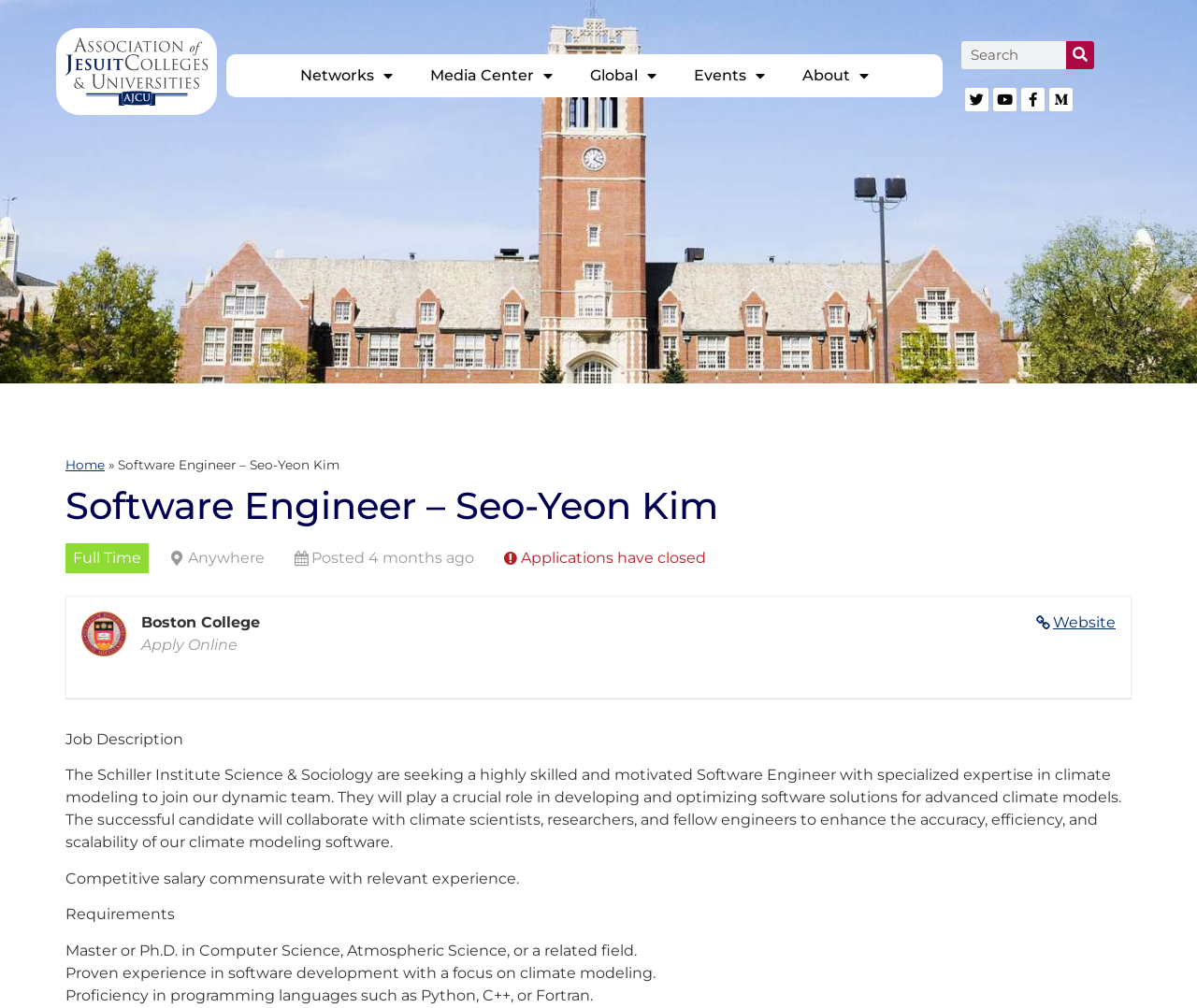What is the location of the job?
Based on the image, provide a one-word or brief-phrase response.

Anywhere